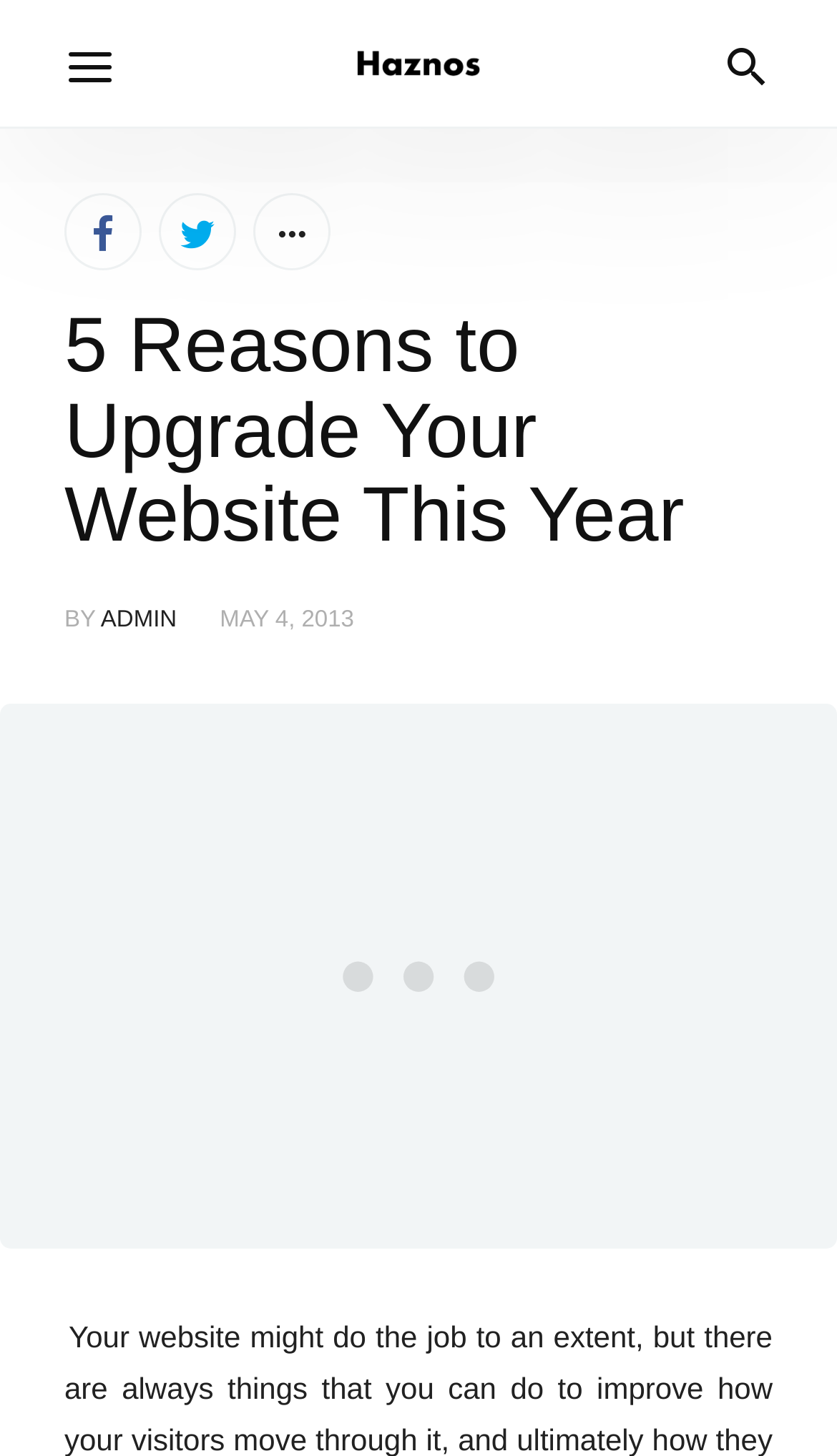Provide a short answer using a single word or phrase for the following question: 
What is the author of the article?

ADMIN